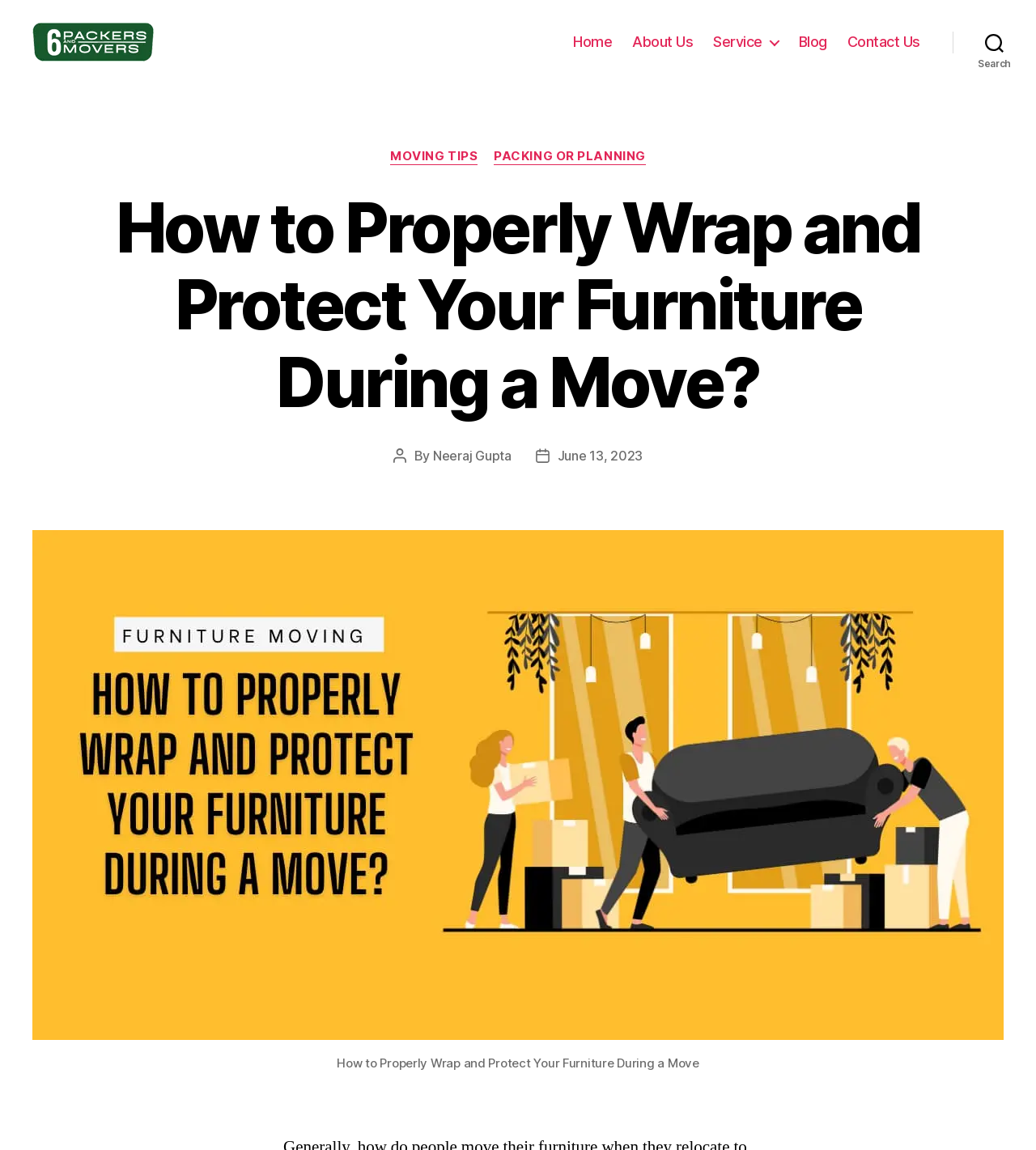Generate a detailed explanation of the webpage's features and information.

This webpage is about providing tips and guidance on how to properly wrap and protect furniture during a move. At the top left corner, there is a logo of "6 Packers And Movers" accompanied by a text "6 Packers And Movers Blog". 

Below the logo, there is a horizontal navigation menu with five links: "Home", "About Us", "Service", "Blog", and "Contact Us", aligned from left to right. 

On the top right corner, there is a search button. When expanded, it displays a header with categories and links to "MOVING TIPS" and "PACKING OR PLANNING". 

The main content of the webpage is a blog post titled "How to Properly Wrap and Protect Your Furniture During a Move?" which takes up most of the page. The post has an author, Neeraj Gupta, and a post date, June 13, 2023. 

Below the title, there is a large image related to the topic, with a caption. The image takes up most of the width of the page.